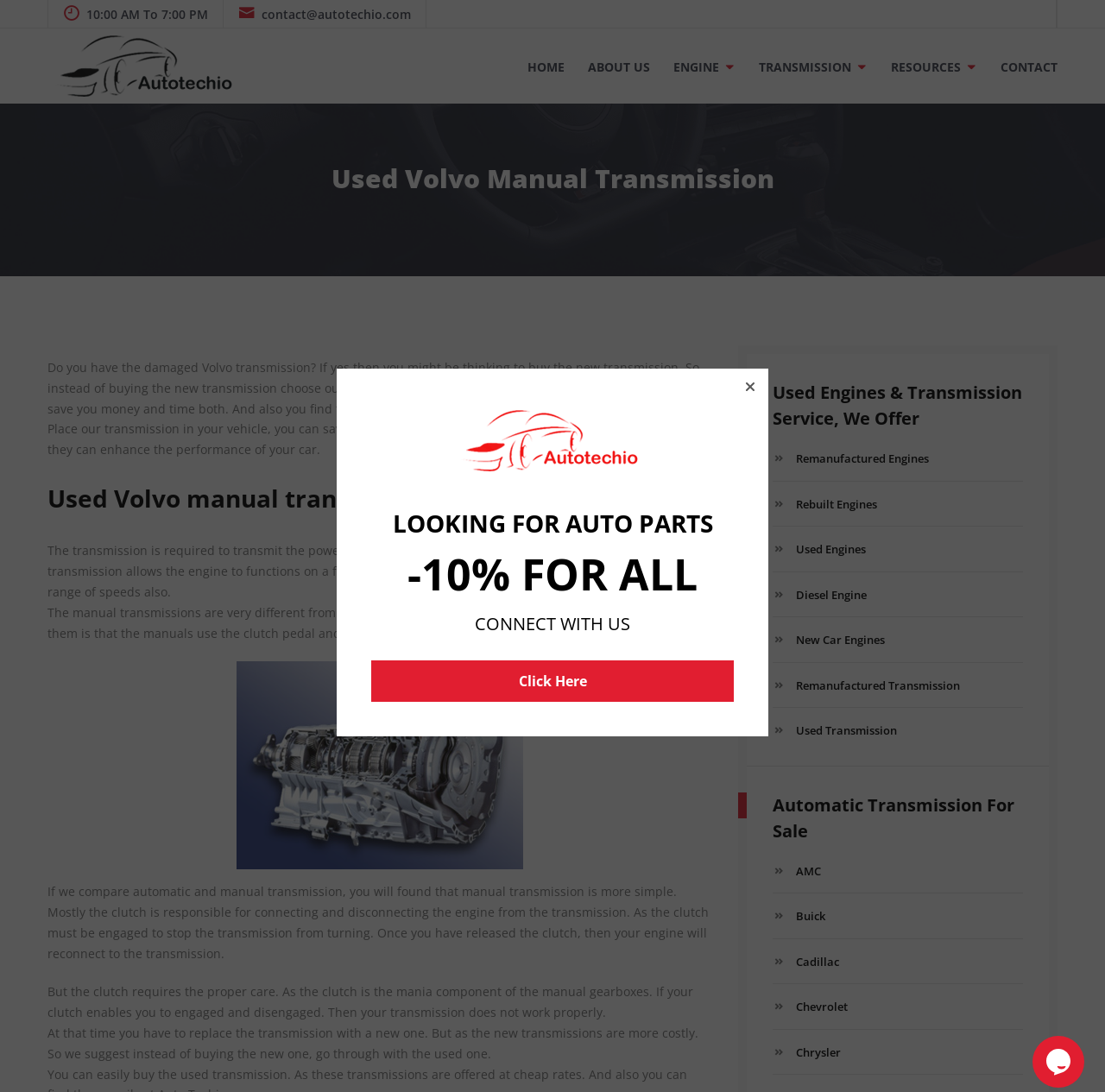Locate the bounding box of the UI element described in the following text: "About us".

[0.524, 0.041, 0.596, 0.08]